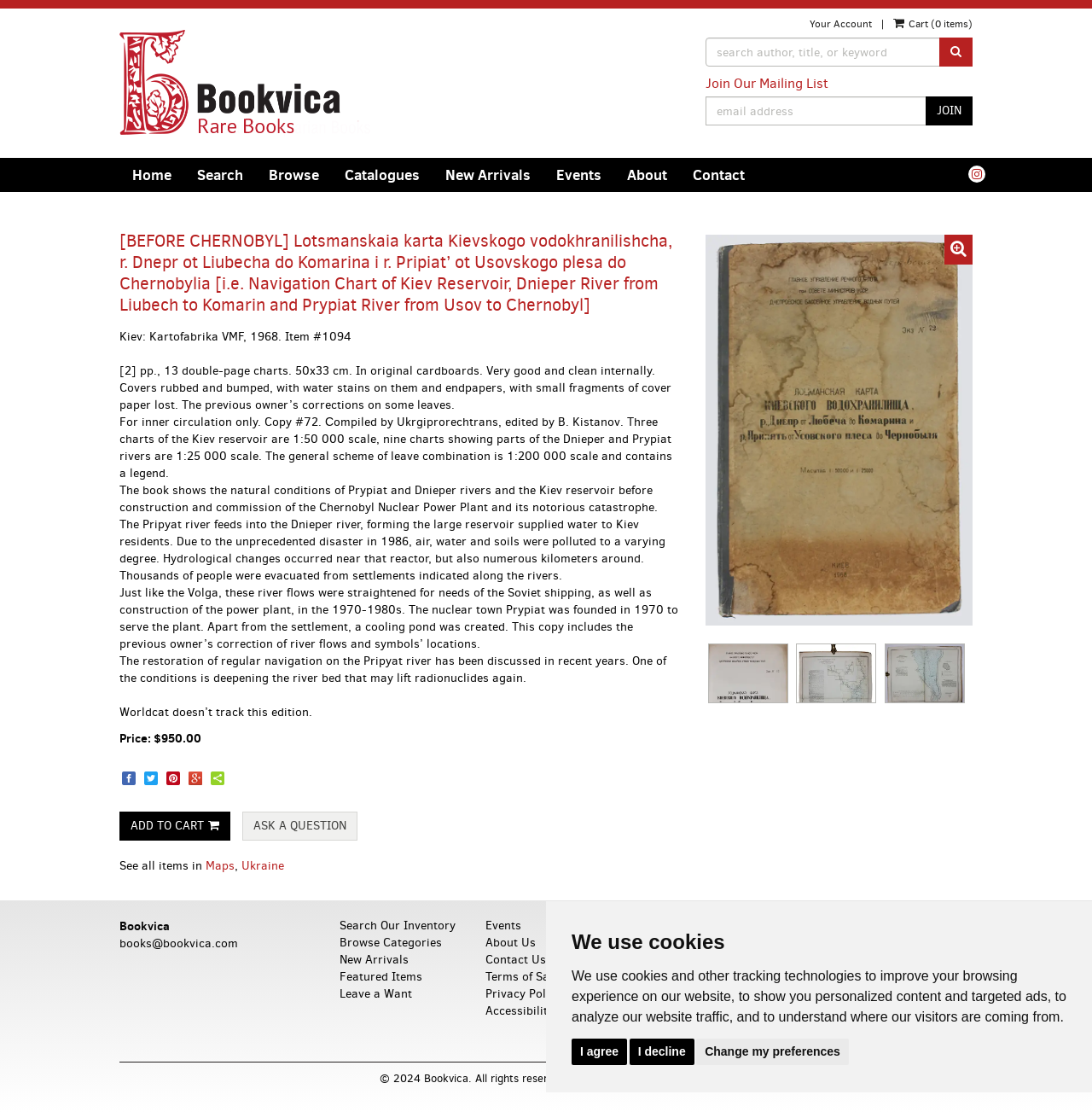What is the scale of the charts?
Refer to the image and answer the question using a single word or phrase.

1:50 000, 1:25 000, 1:200 000